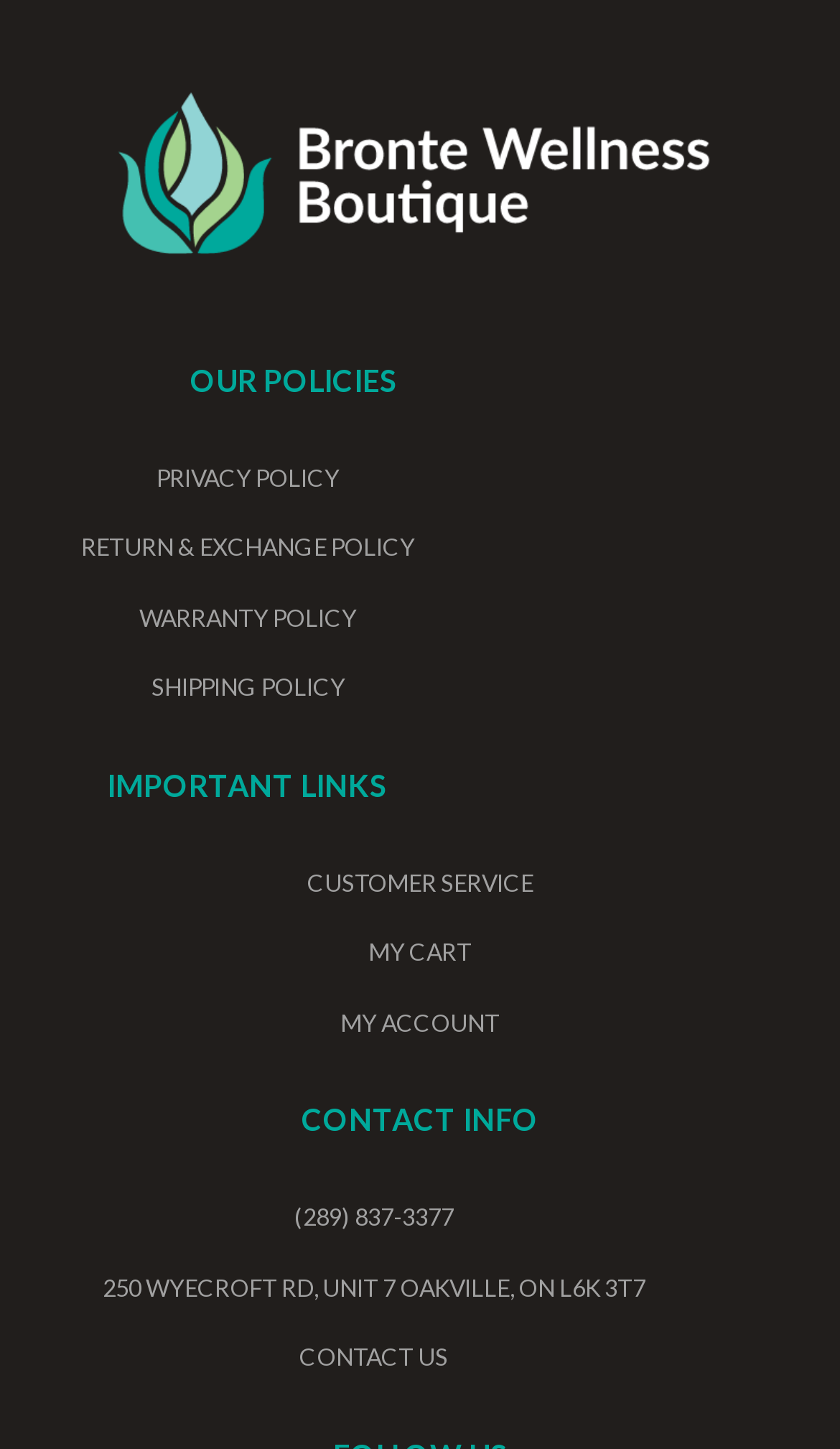Can you show the bounding box coordinates of the region to click on to complete the task described in the instruction: "view privacy policy"?

[0.051, 0.318, 0.54, 0.342]